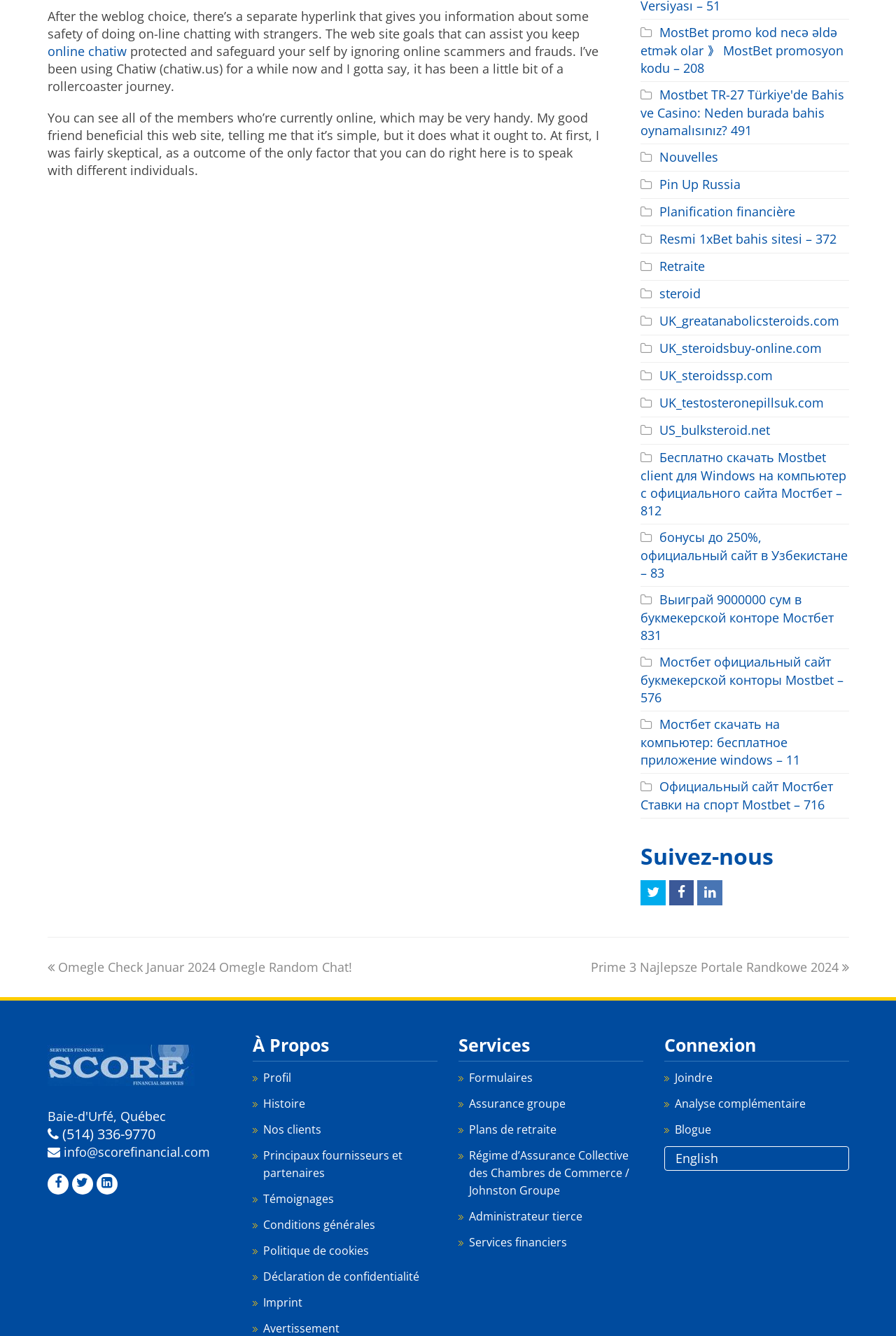Observe the image and answer the following question in detail: What is the language of the website?

The website appears to be bilingual, with most of the content in French, but also providing an English option, as indicated by the 'English' link at the bottom of the page.